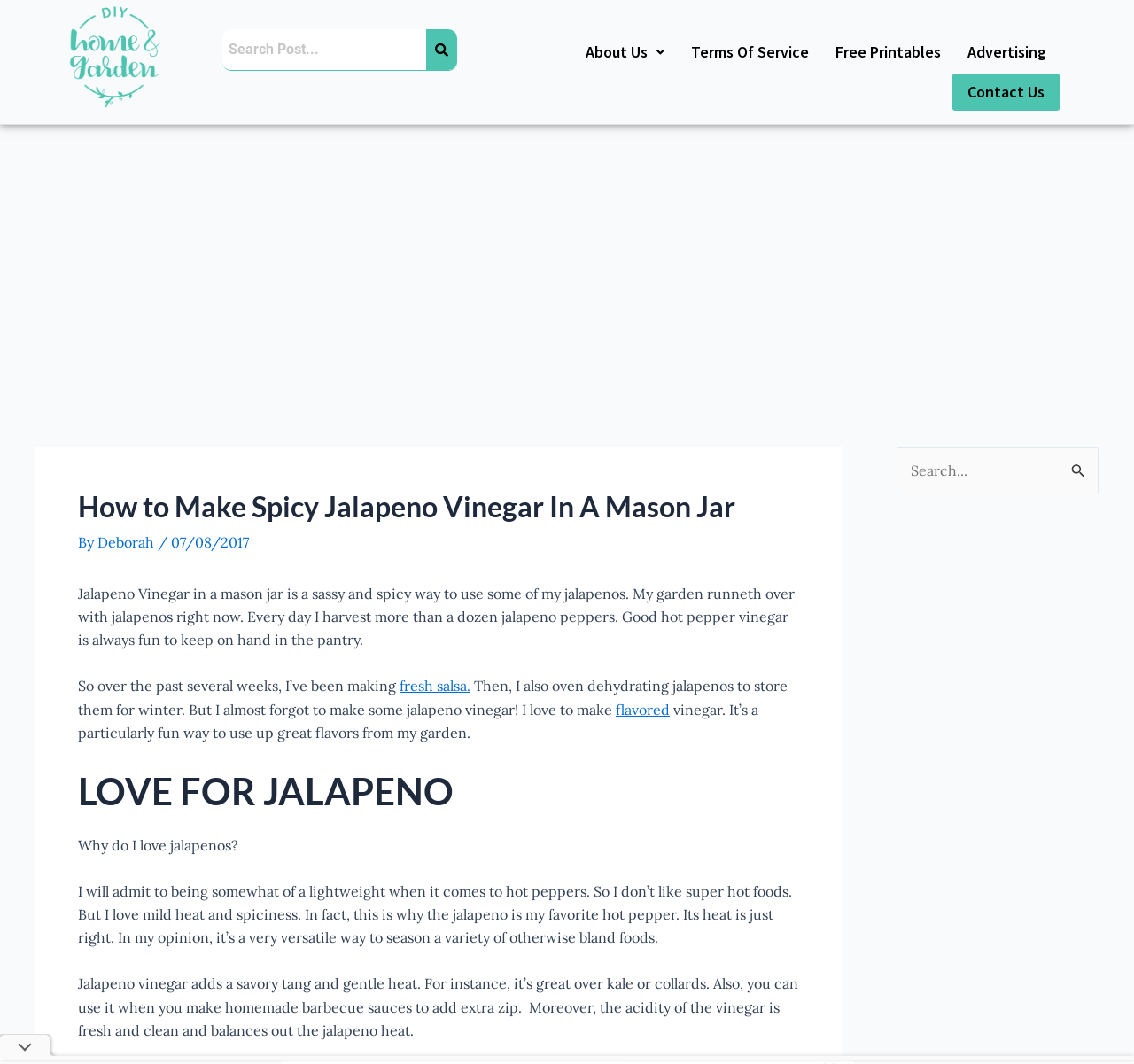What is the author's favorite hot pepper?
Refer to the image and provide a one-word or short phrase answer.

Jalapeno